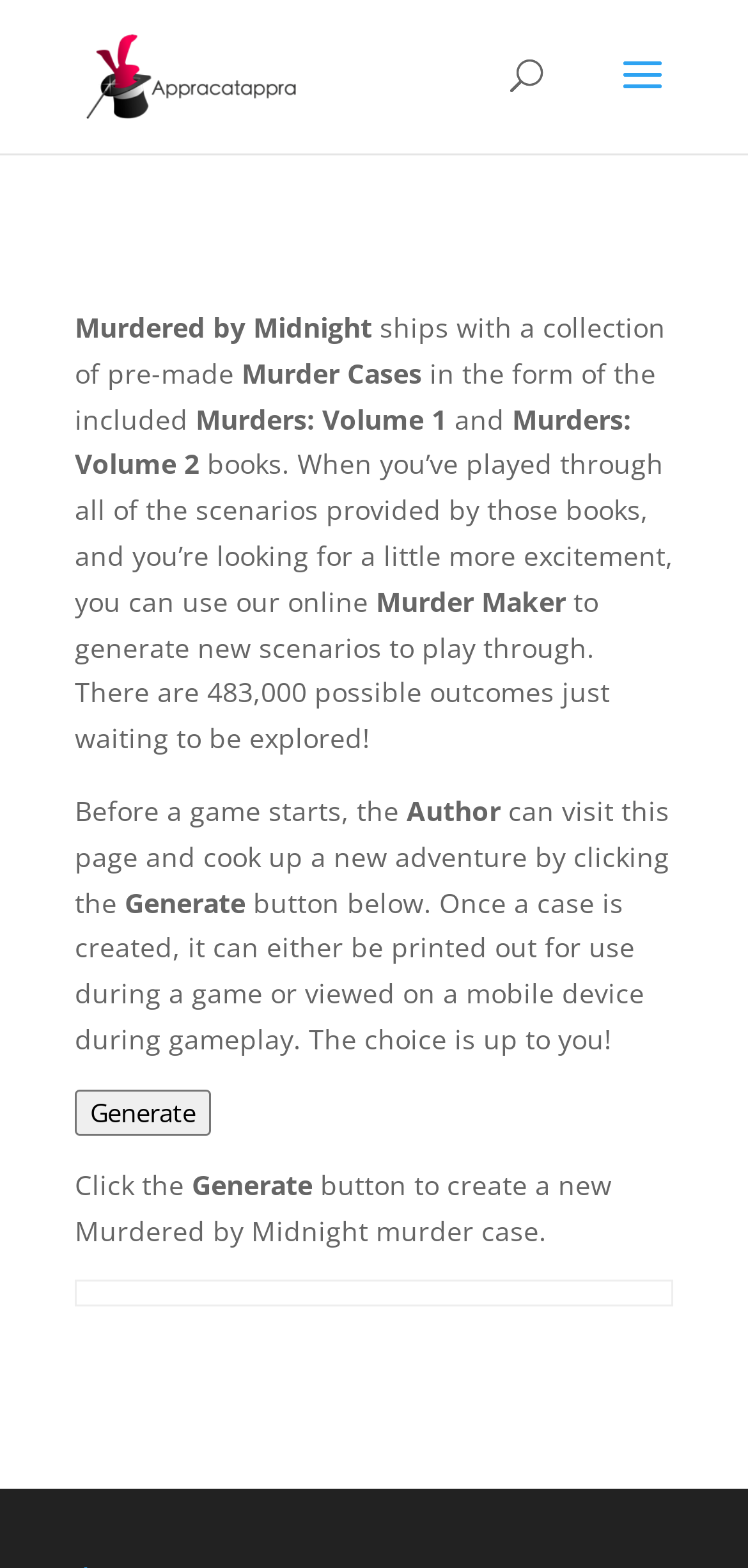What is the purpose of the 'Generate' button?
Kindly offer a detailed explanation using the data available in the image.

The purpose of the 'Generate' button is to create a new murder case, as mentioned in the text 'the Author can visit this page and cook up a new adventure by clicking the Generate button below'.